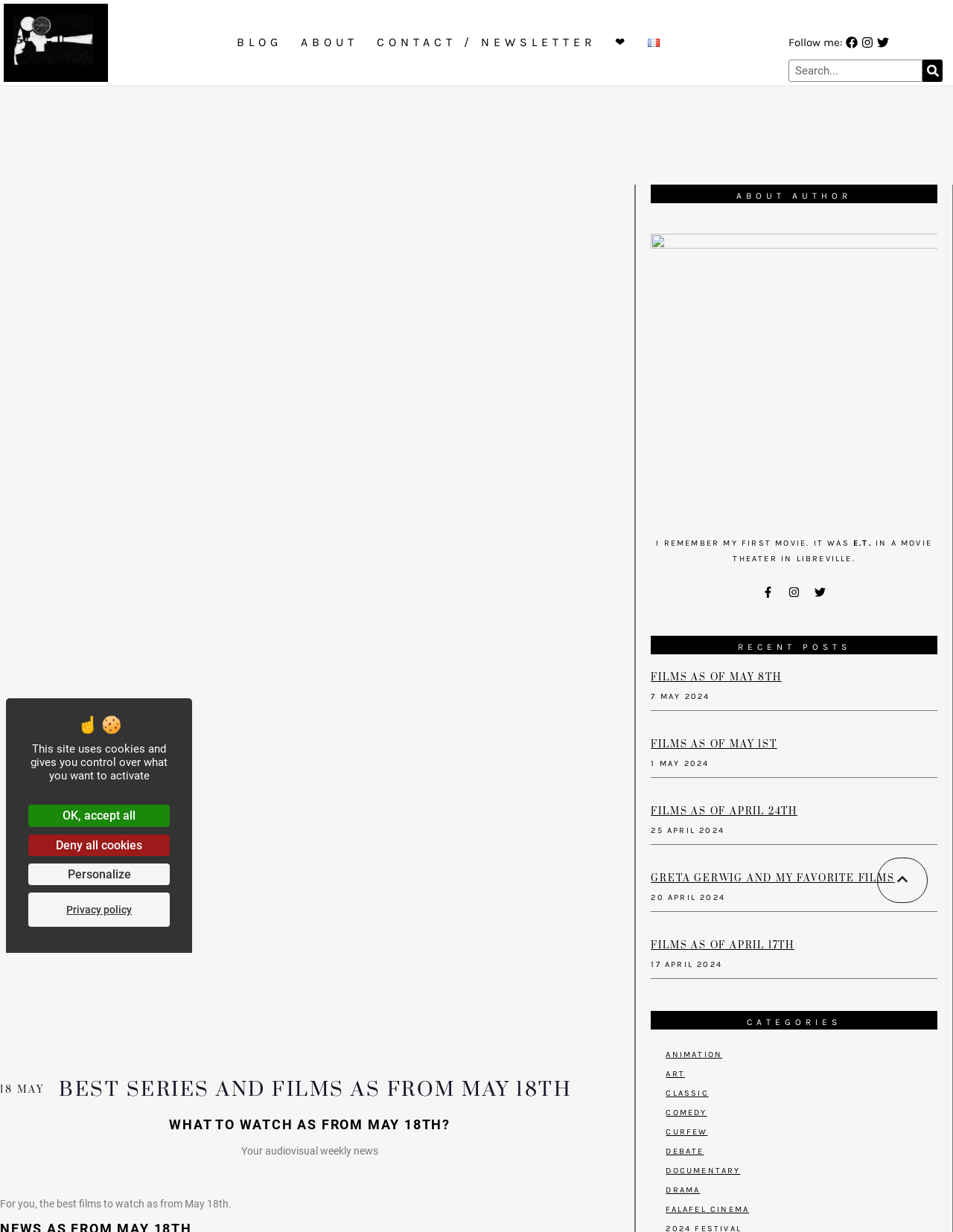Please identify the bounding box coordinates of the element's region that needs to be clicked to fulfill the following instruction: "Click on the BLOG link". The bounding box coordinates should consist of four float numbers between 0 and 1, i.e., [left, top, right, bottom].

[0.241, 0.029, 0.304, 0.041]